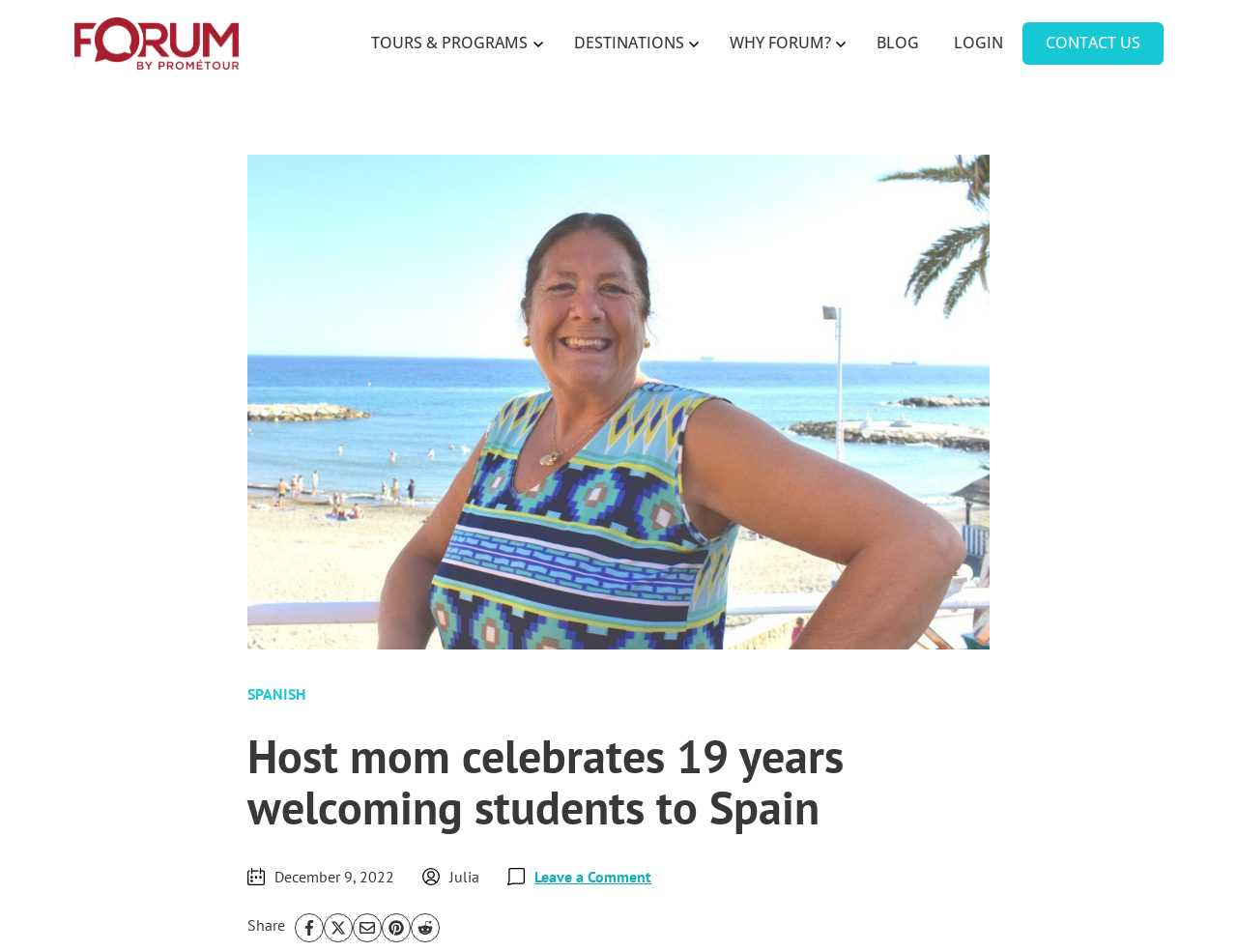Can you specify the bounding box coordinates of the area that needs to be clicked to fulfill the following instruction: "Read the blog"?

[0.696, 0.022, 0.755, 0.069]